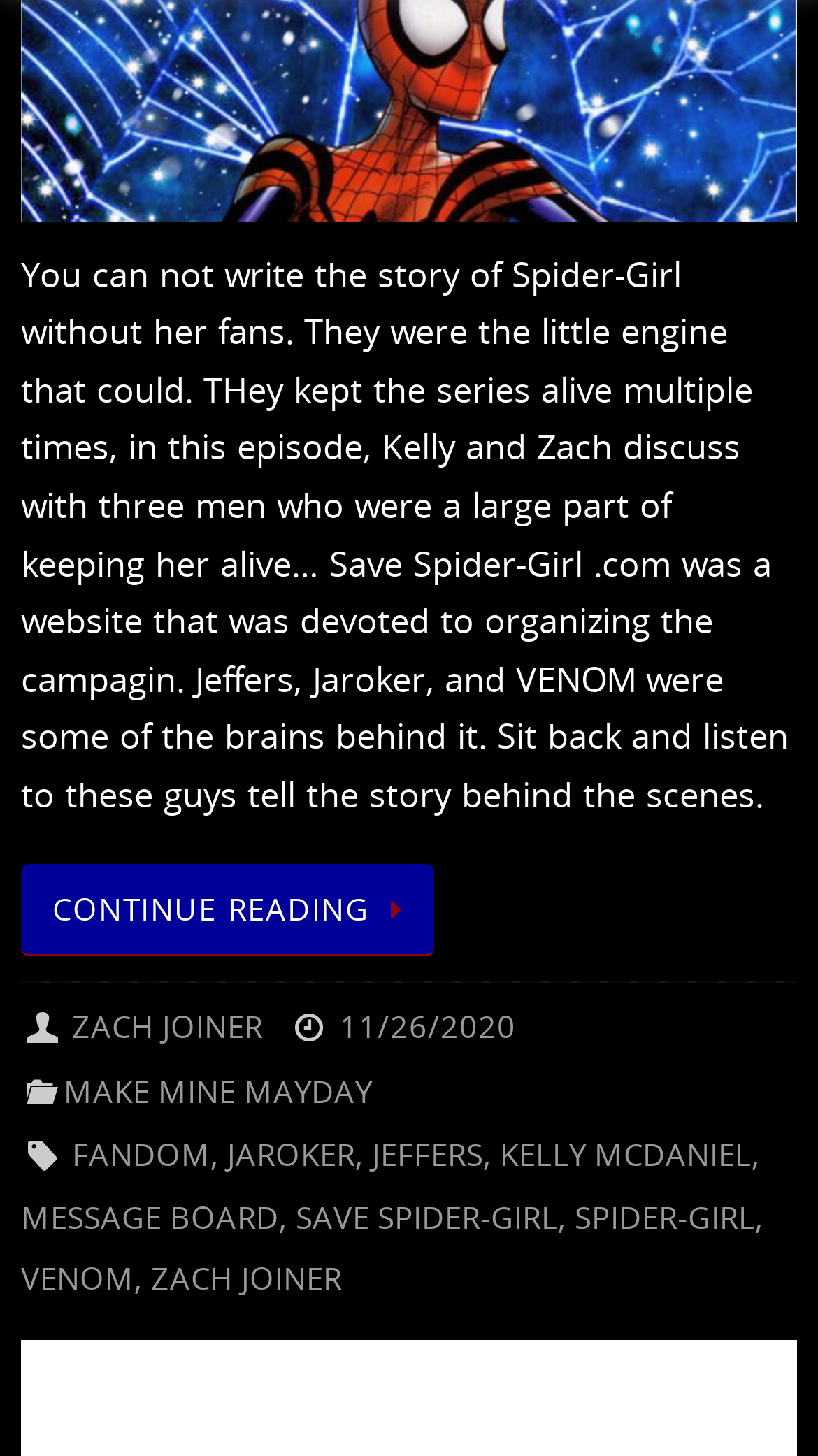Identify the bounding box coordinates of the section that should be clicked to achieve the task described: "Learn more about SAVE SPIDER-GIRL".

[0.362, 0.821, 0.682, 0.85]